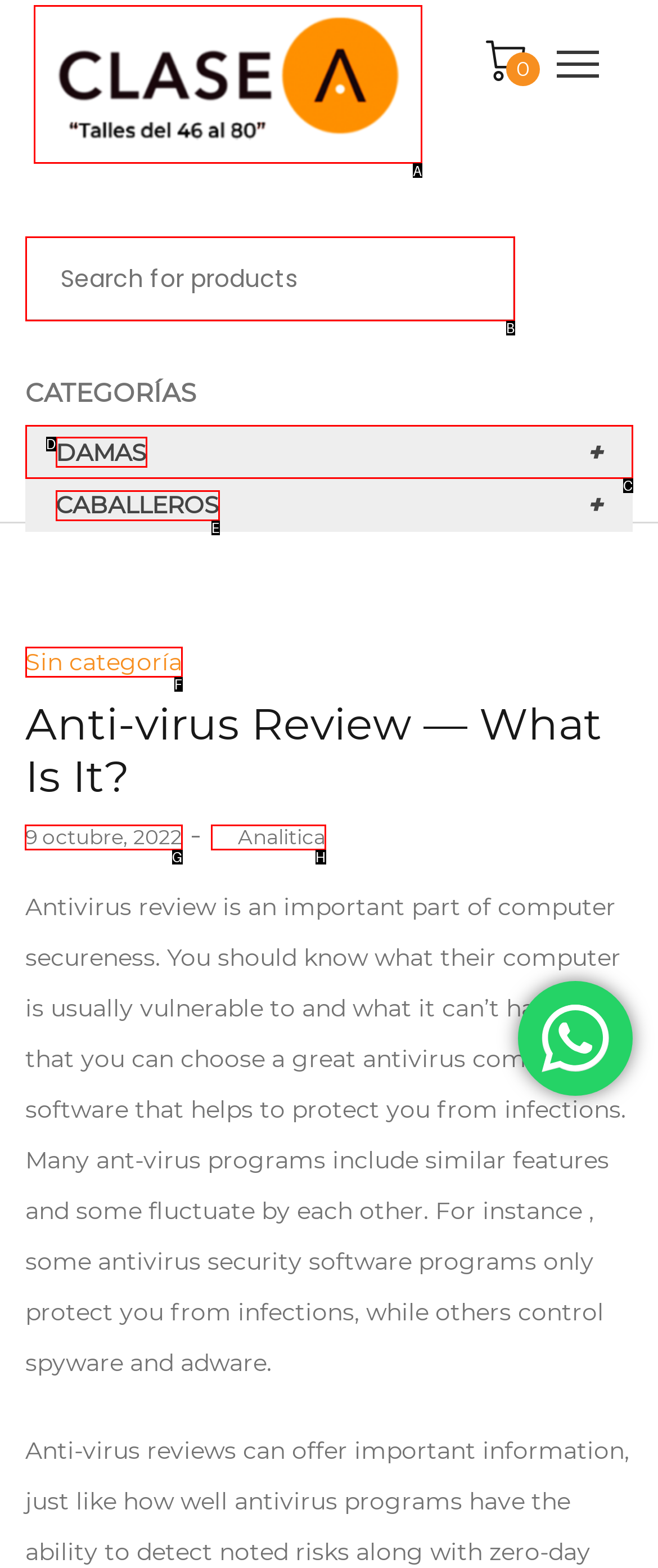Identify the HTML element you need to click to achieve the task: Read the article posted on 9 octubre, 2022. Respond with the corresponding letter of the option.

G